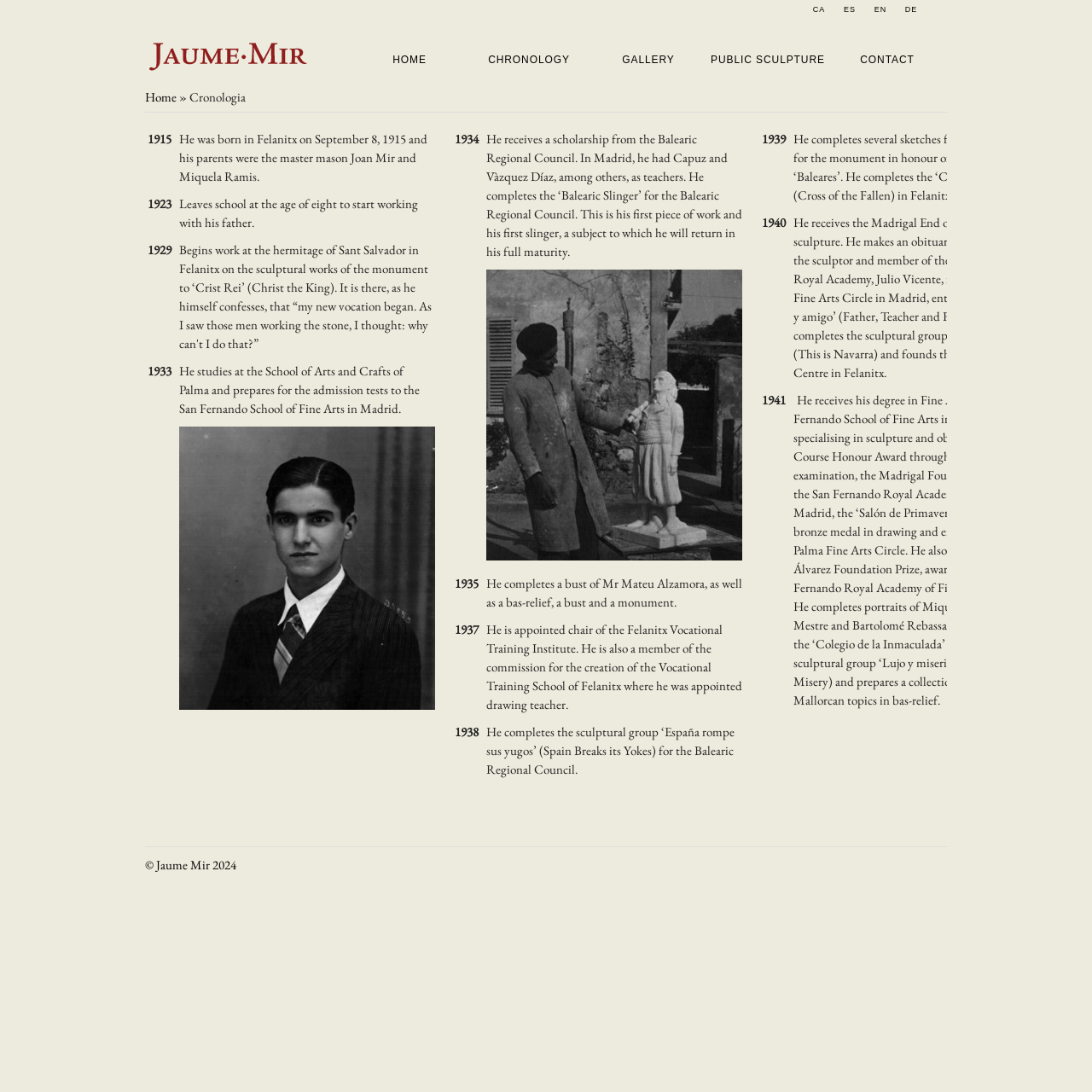Can you look at the image and give a comprehensive answer to the question:
What is the name of the first piece of work by Jaume Mir?

The name of the first piece of work by Jaume Mir can be found in the StaticText 'He completes the ‘Balearic Slinger’ for the Balearic Regional Council.' which is part of the biography of Jaume Mir on the webpage.